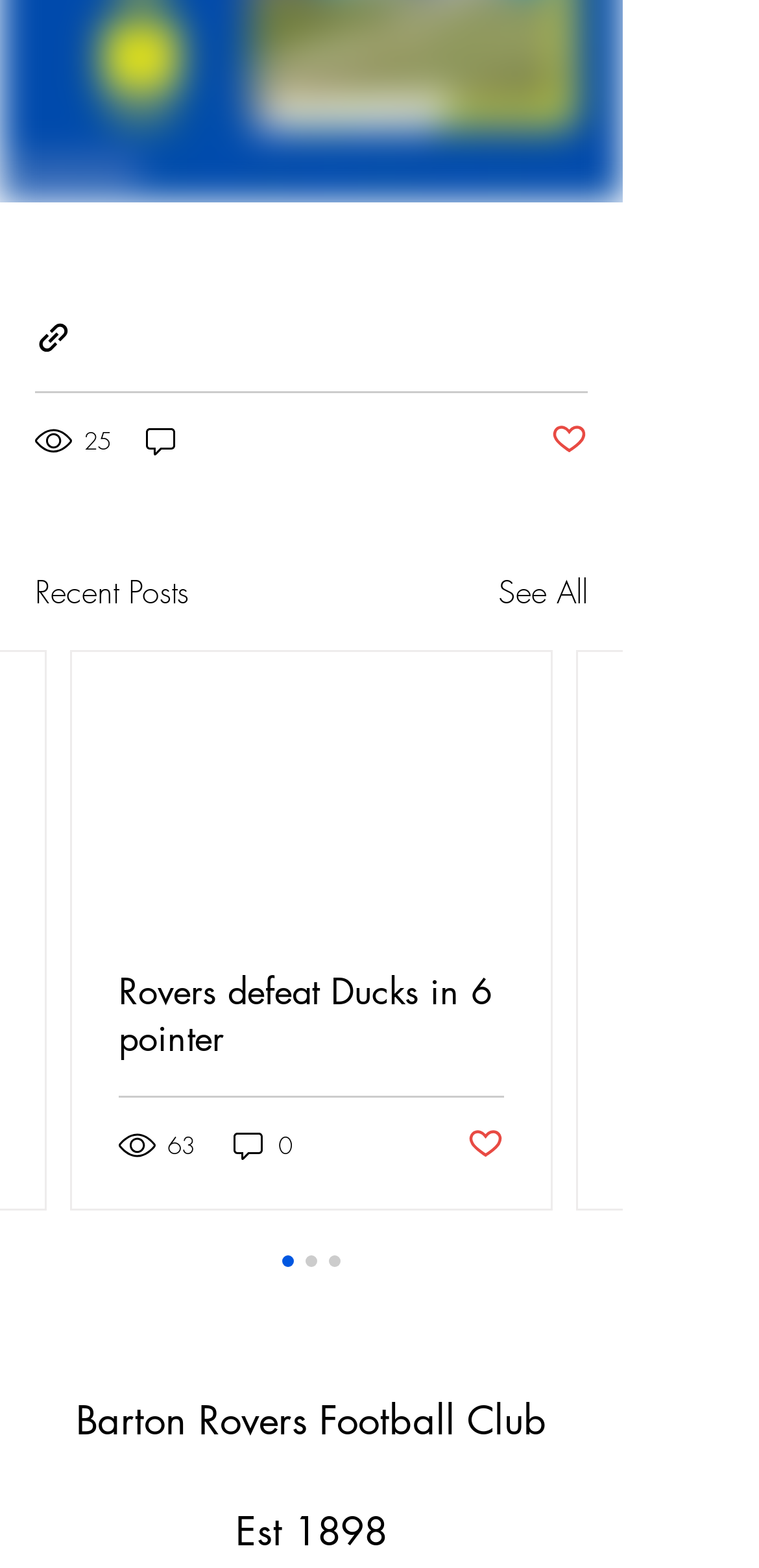Please examine the image and provide a detailed answer to the question: What is the year the football club was established?

The webpage has a StaticText element with the text 'Est 1898' which indicates that the football club was established in 1898.